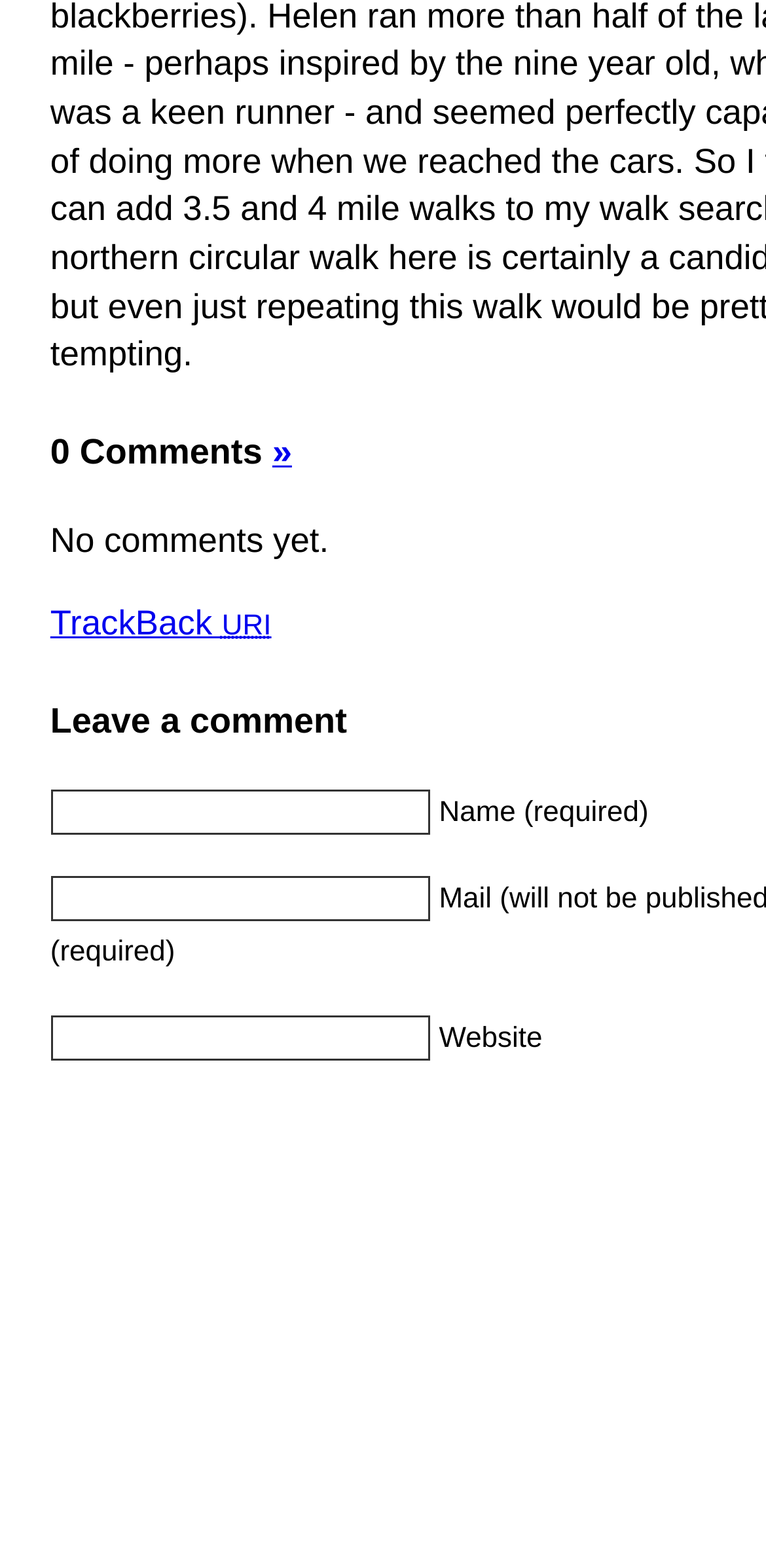Provide a one-word or brief phrase answer to the question:
Is the 'Website' textbox a required field?

No